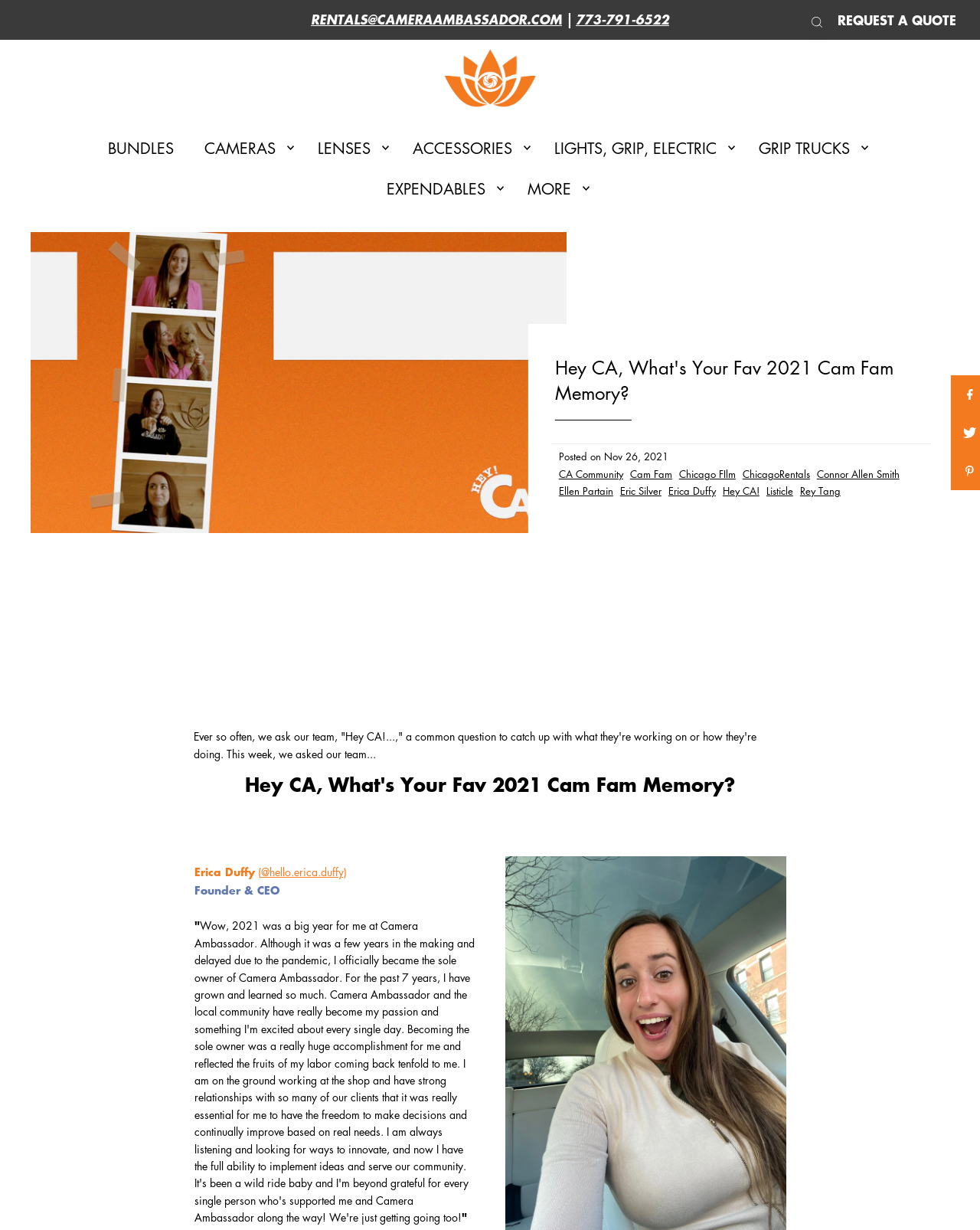Identify the bounding box coordinates of the HTML element based on this description: "RENTALS@CAMERAAMBASSADOR.COM".

[0.317, 0.009, 0.573, 0.023]